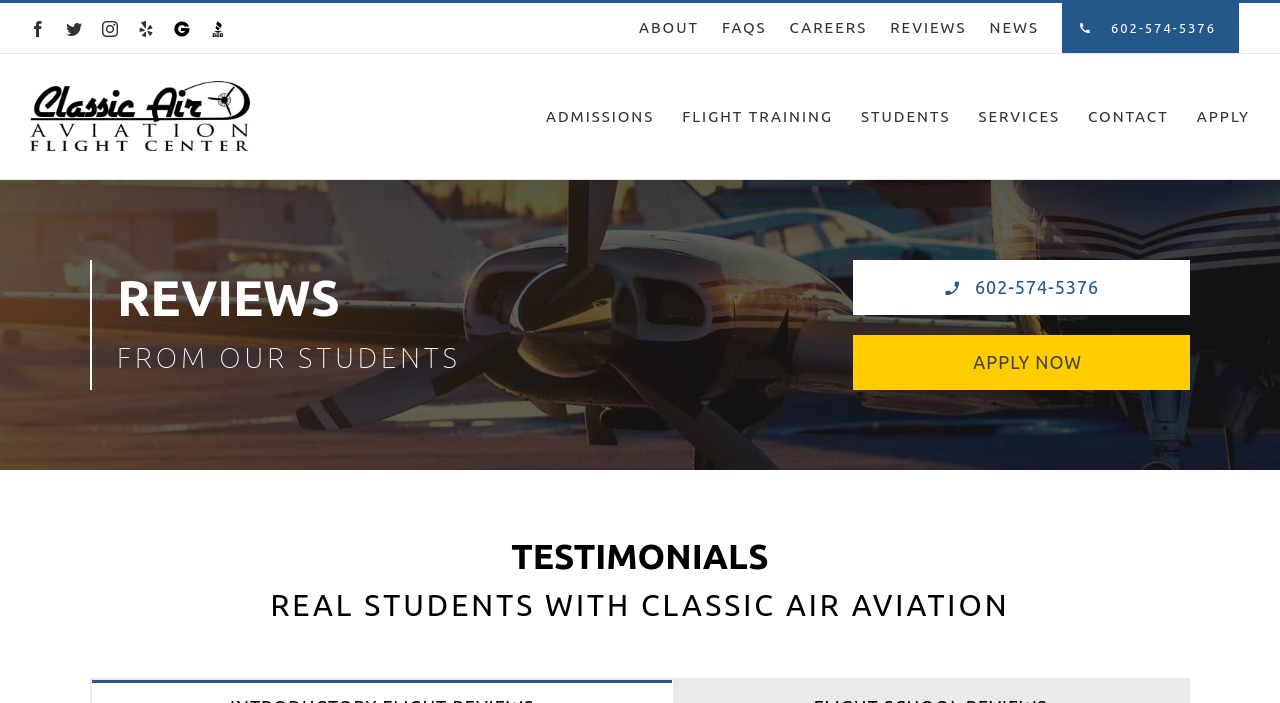Based on the element description: "Apply", identify the bounding box coordinates for this UI element. The coordinates must be four float numbers between 0 and 1, listed as [left, top, right, bottom].

[0.935, 0.077, 0.977, 0.255]